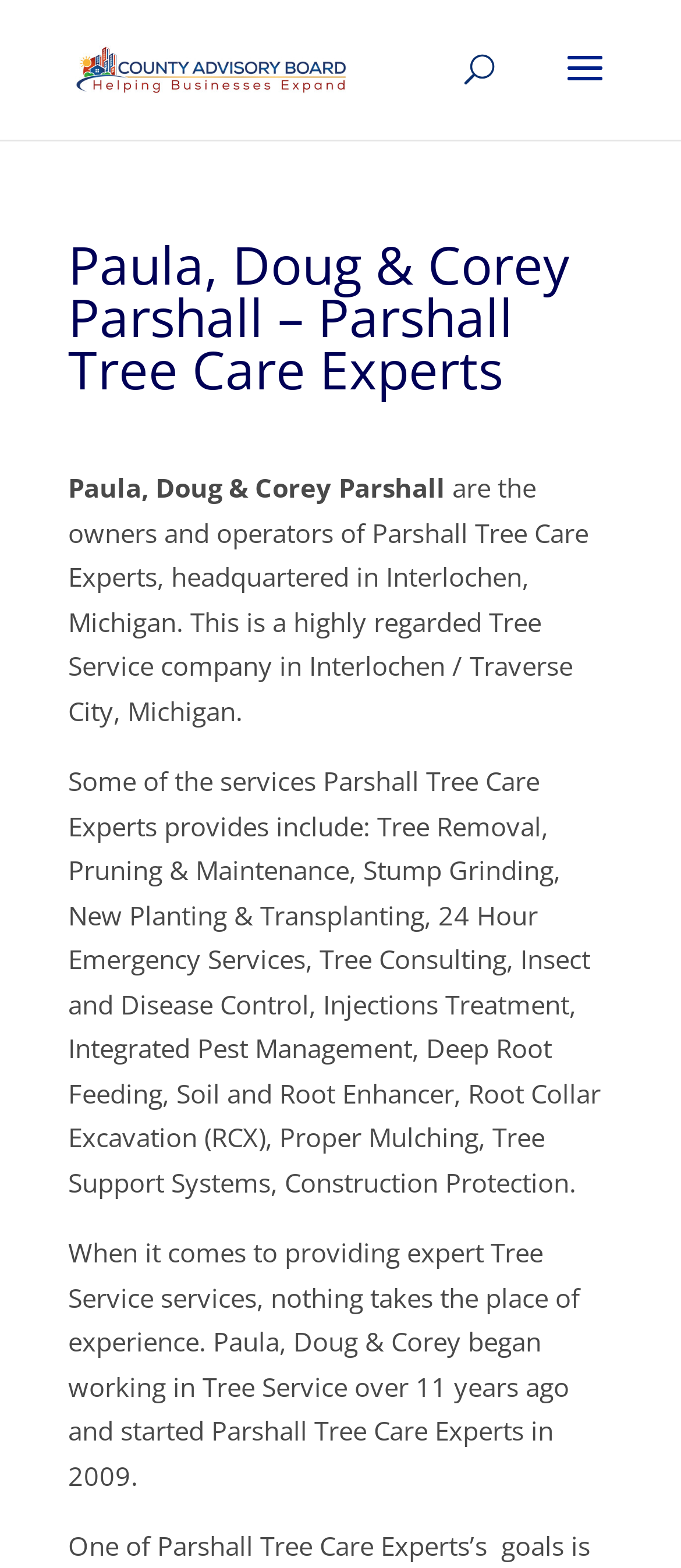Determine the bounding box coordinates of the UI element that matches the following description: "alt="County Advisory Board"". The coordinates should be four float numbers between 0 and 1 in the format [left, top, right, bottom].

[0.11, 0.031, 0.51, 0.053]